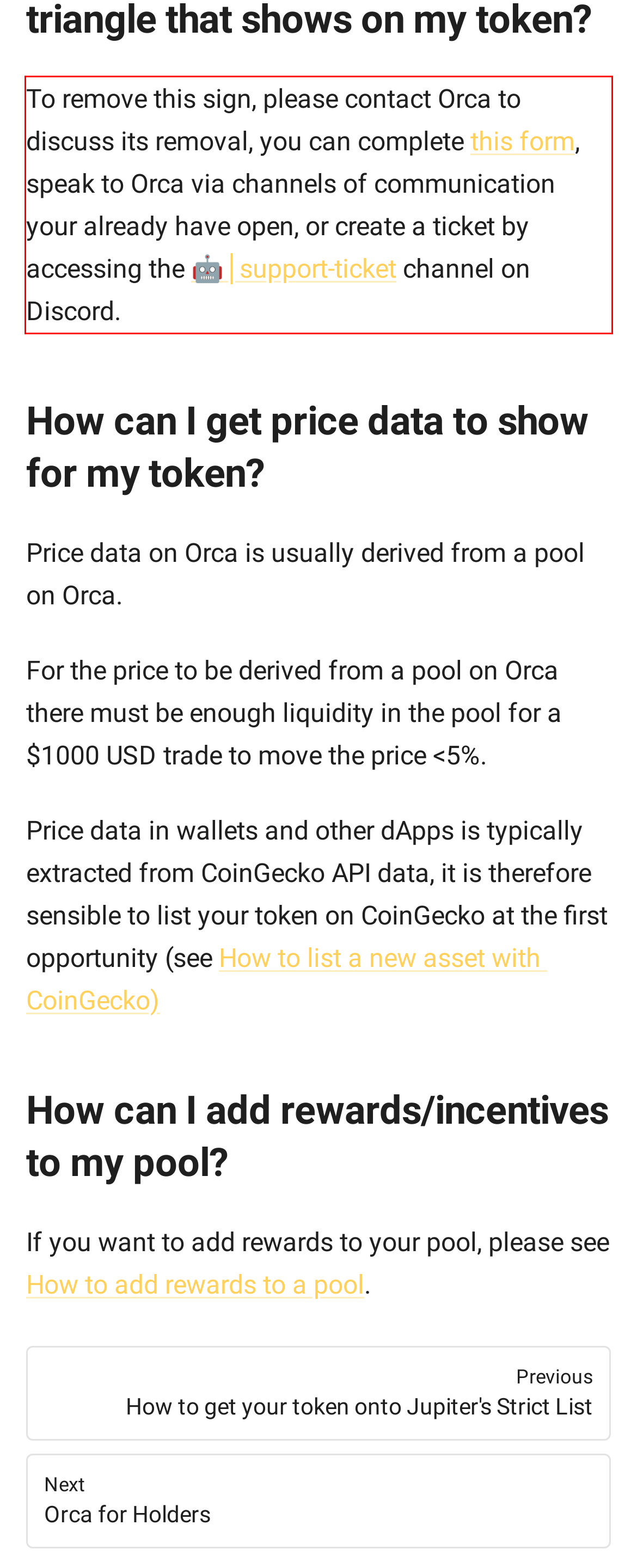You are provided with a screenshot of a webpage containing a red bounding box. Please extract the text enclosed by this red bounding box.

To remove this sign, please contact Orca to discuss its removal, you can complete this form, speak to Orca via channels of communication your already have open, or create a ticket by accessing the 🤖│support-ticket channel on Discord.